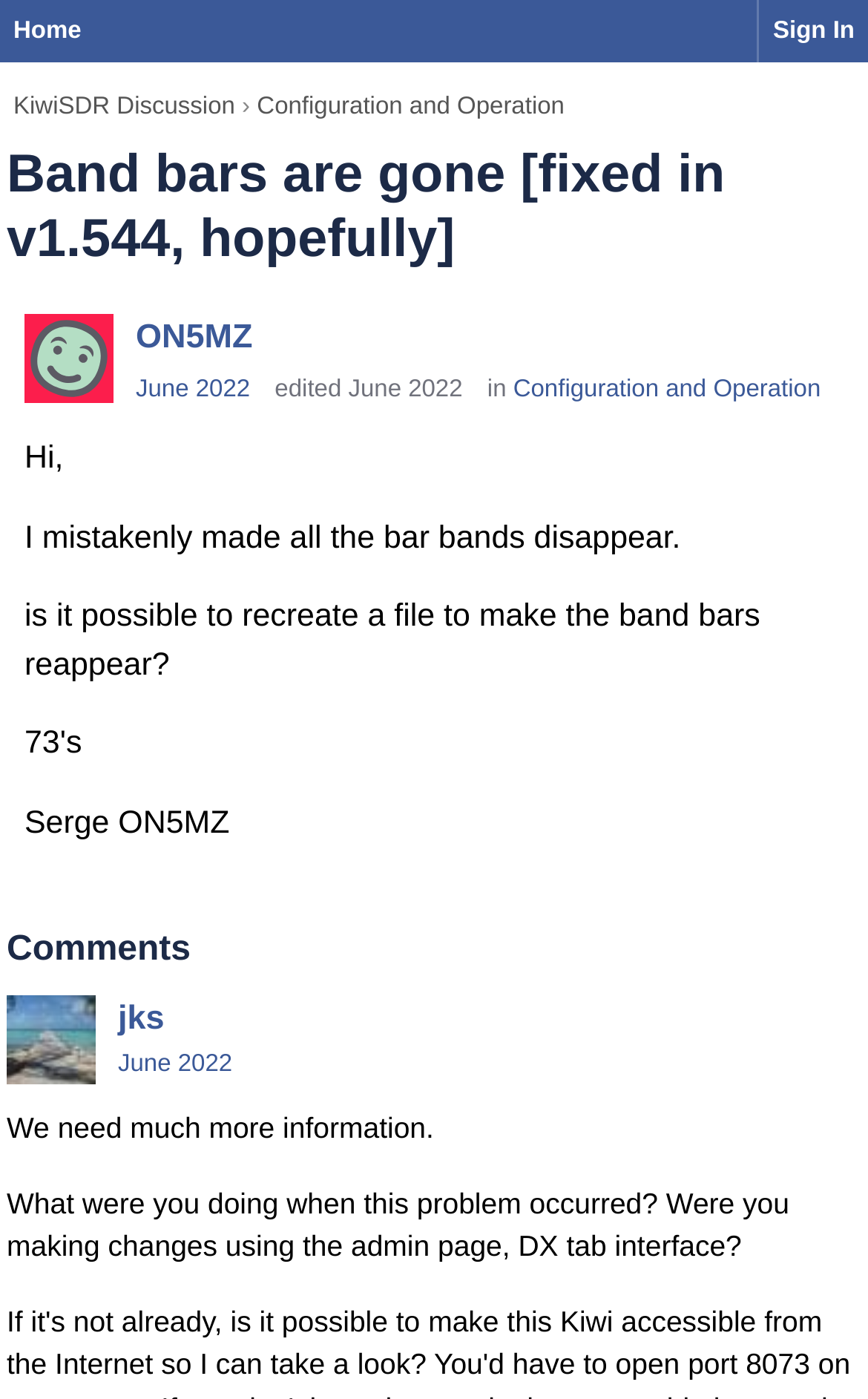Identify the bounding box coordinates for the region to click in order to carry out this instruction: "go to Configuration and Operation". Provide the coordinates using four float numbers between 0 and 1, formatted as [left, top, right, bottom].

[0.296, 0.054, 0.65, 0.073]